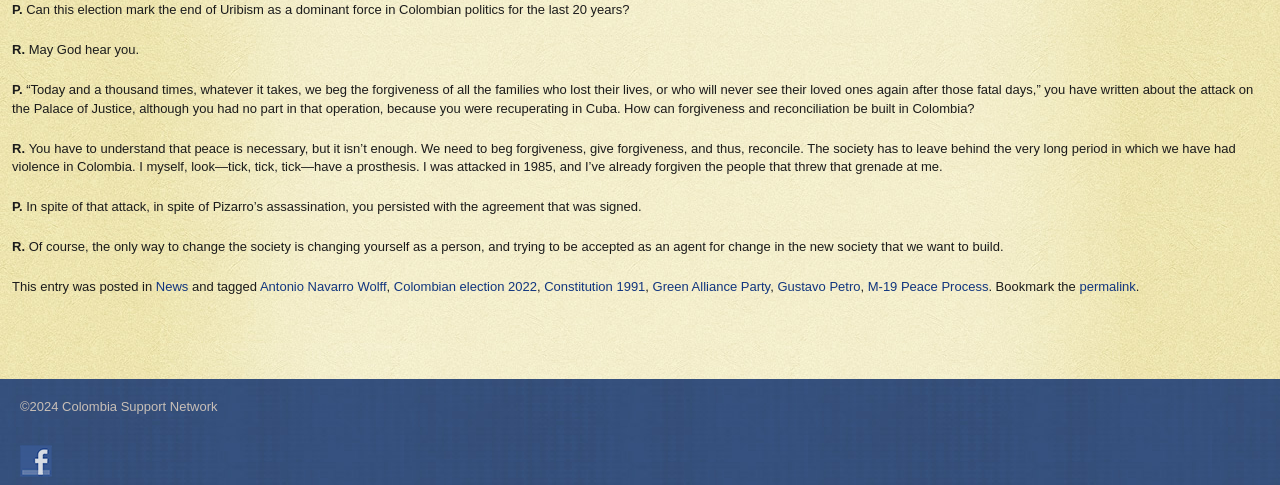Please find the bounding box coordinates of the element that needs to be clicked to perform the following instruction: "Click on the 'News' link". The bounding box coordinates should be four float numbers between 0 and 1, represented as [left, top, right, bottom].

[0.122, 0.576, 0.147, 0.607]